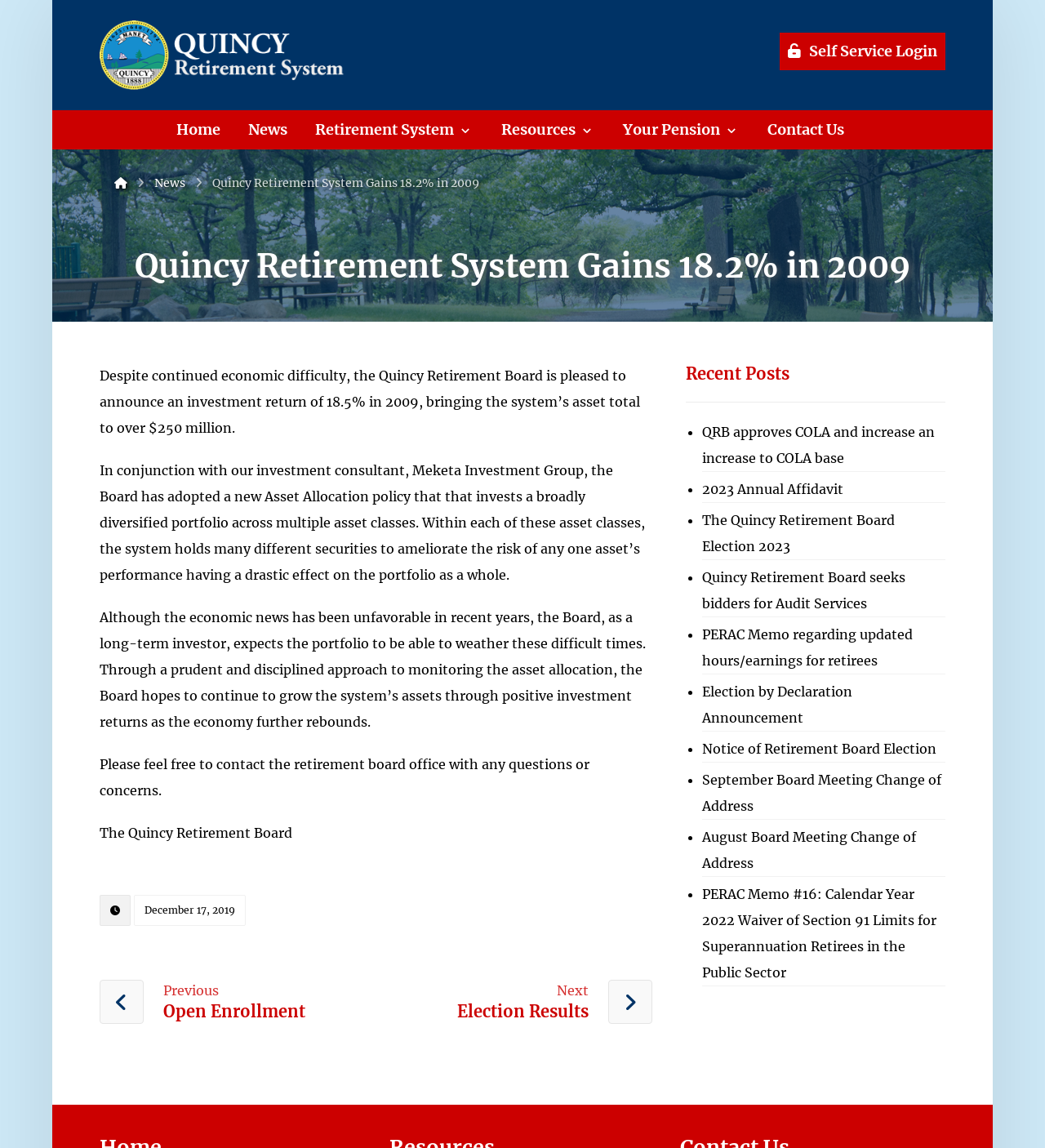Find the bounding box coordinates for the area that must be clicked to perform this action: "View Previous Open Enrollment".

[0.095, 0.865, 0.298, 0.88]